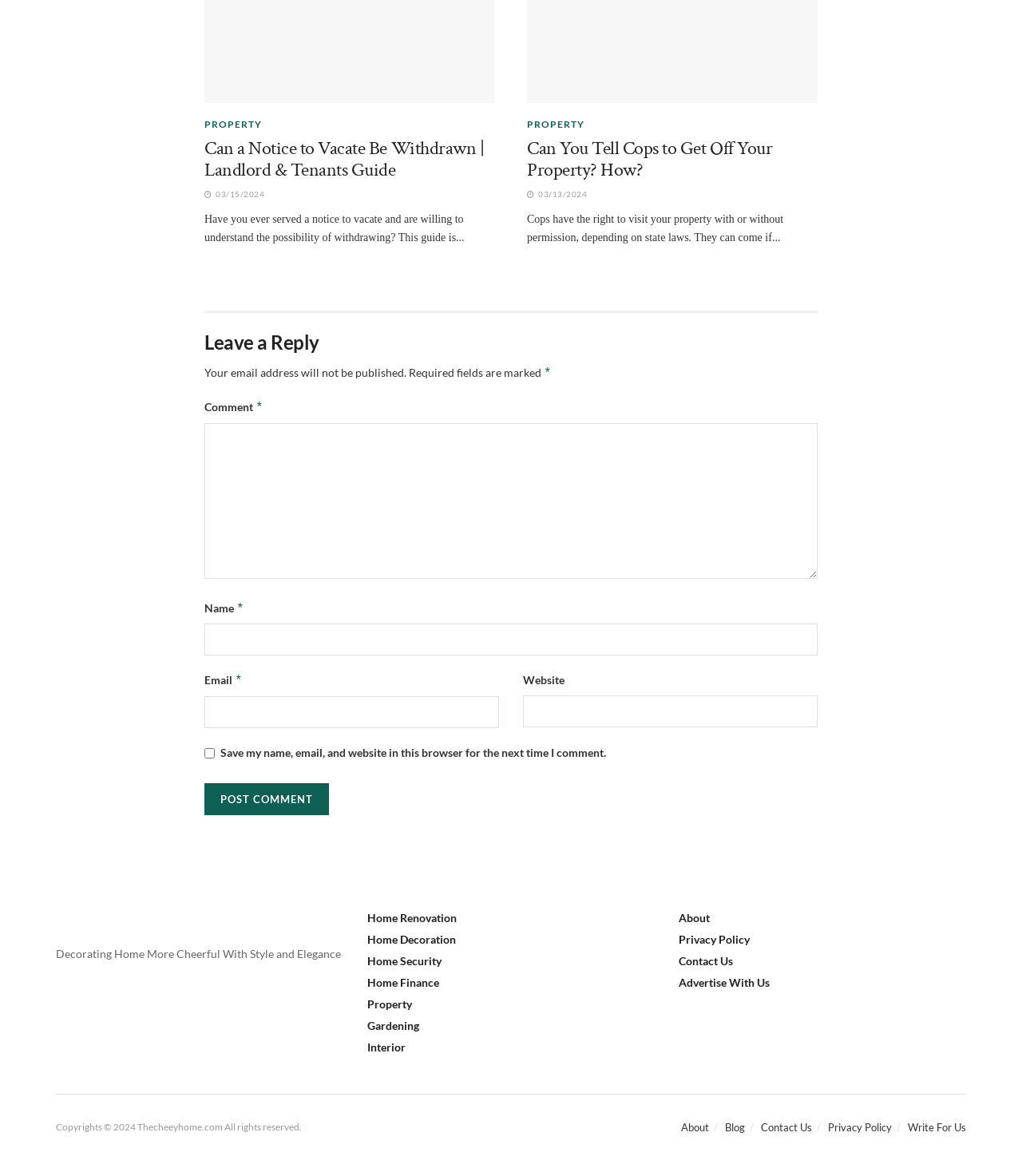Please give a succinct answer to the question in one word or phrase:
How many categories are listed at the bottom of the webpage?

9